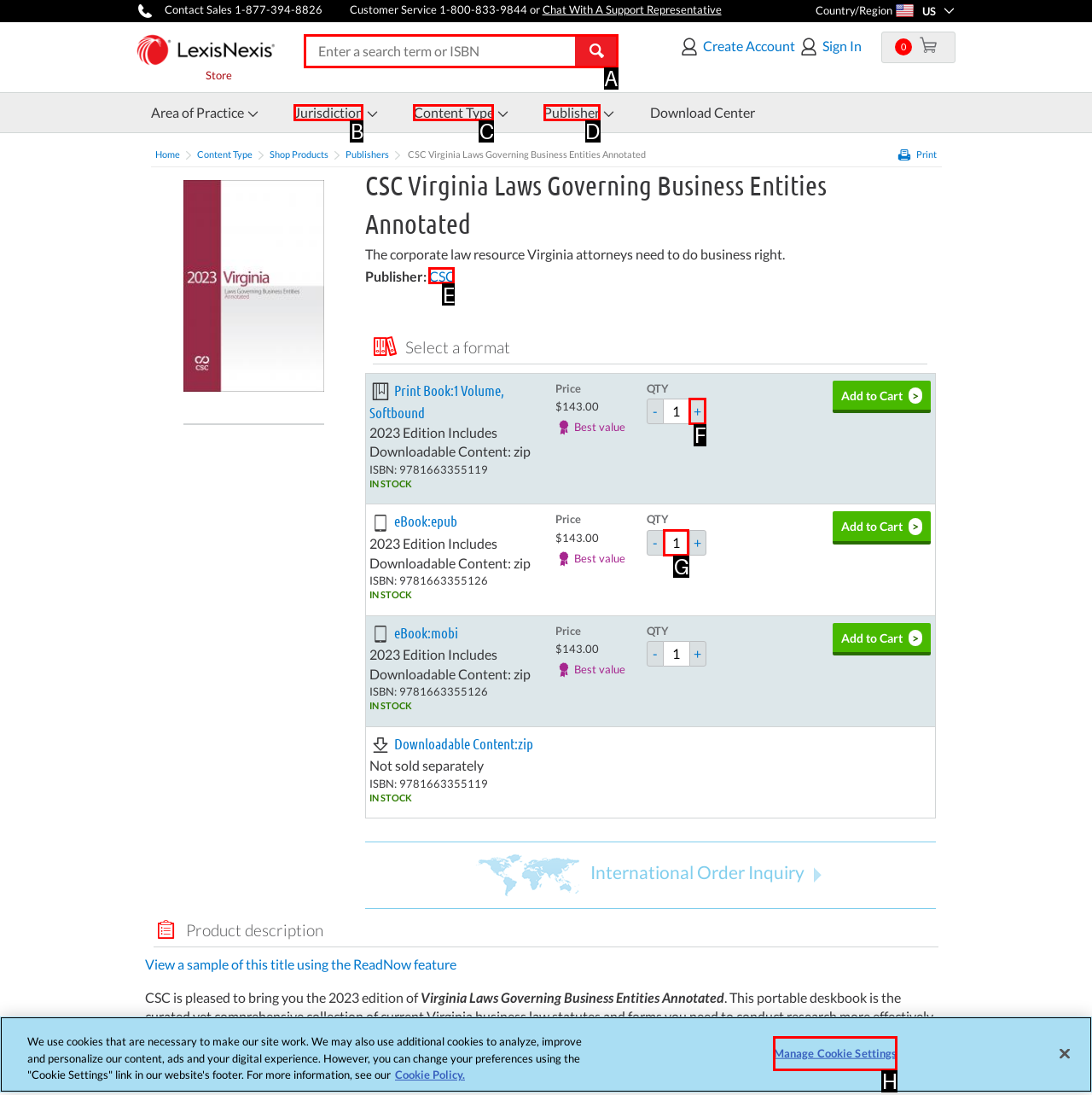From the given choices, determine which HTML element matches the description: Content Type. Reply with the appropriate letter.

C